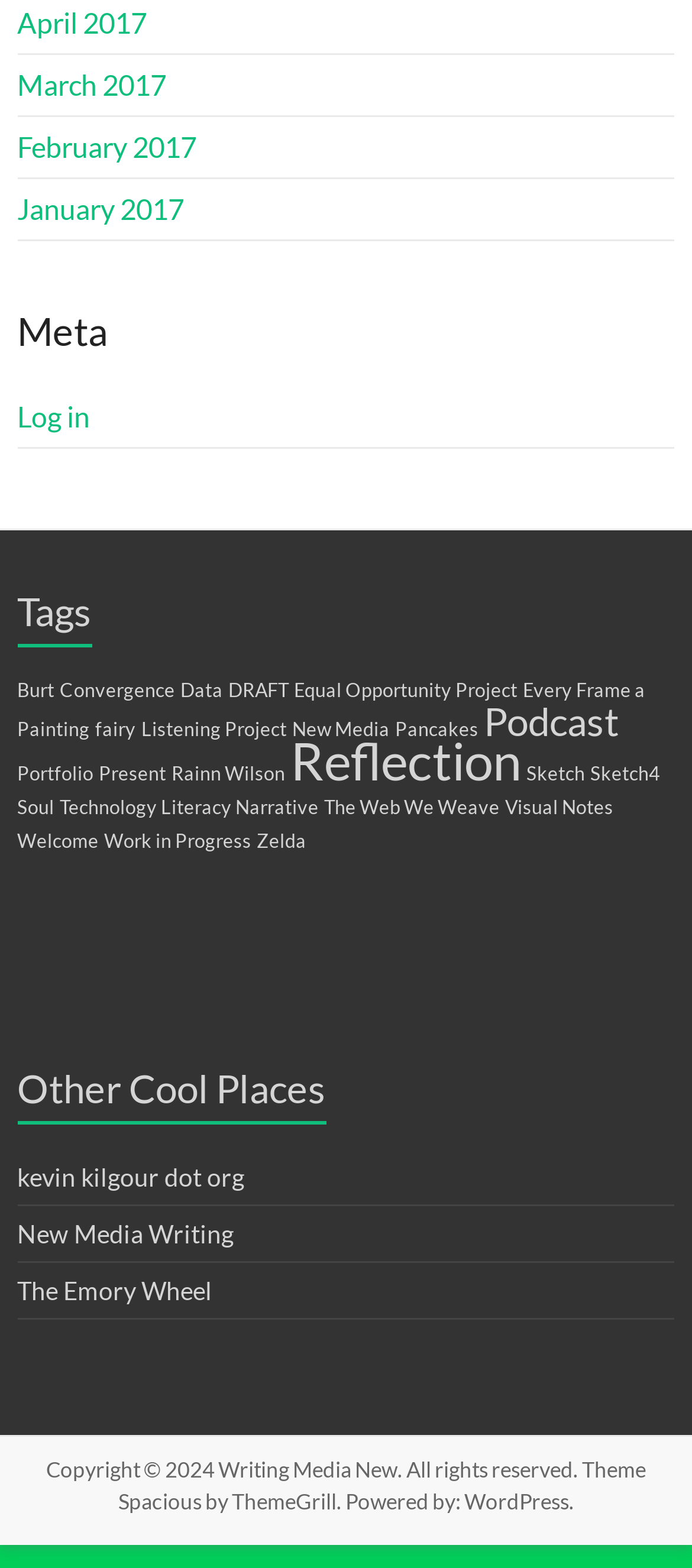Kindly determine the bounding box coordinates for the area that needs to be clicked to execute this instruction: "Check the 'Copyright' information".

[0.067, 0.928, 0.315, 0.945]